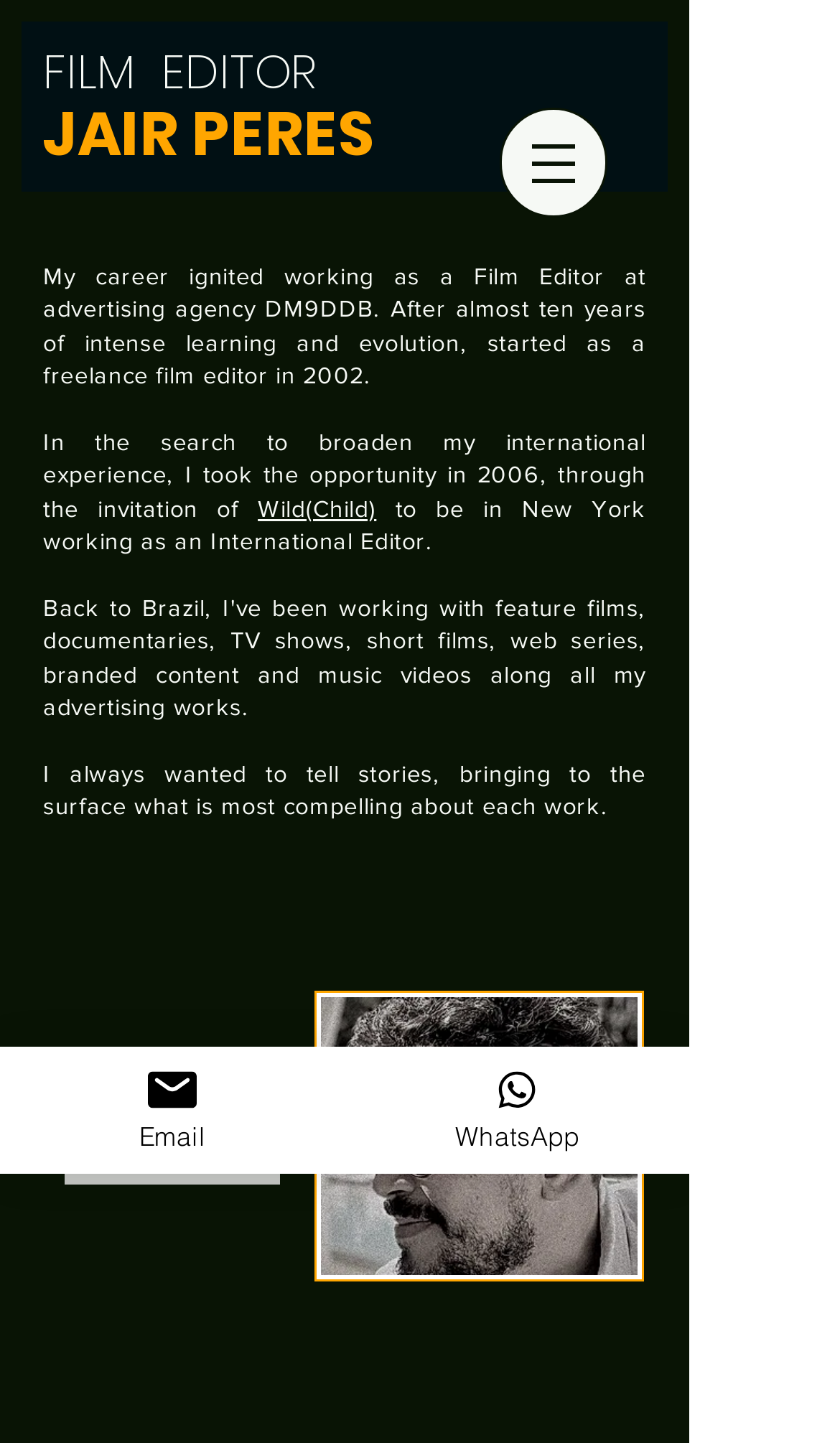Please answer the following question using a single word or phrase: 
How can you contact Jair Peres?

Email or WhatsApp